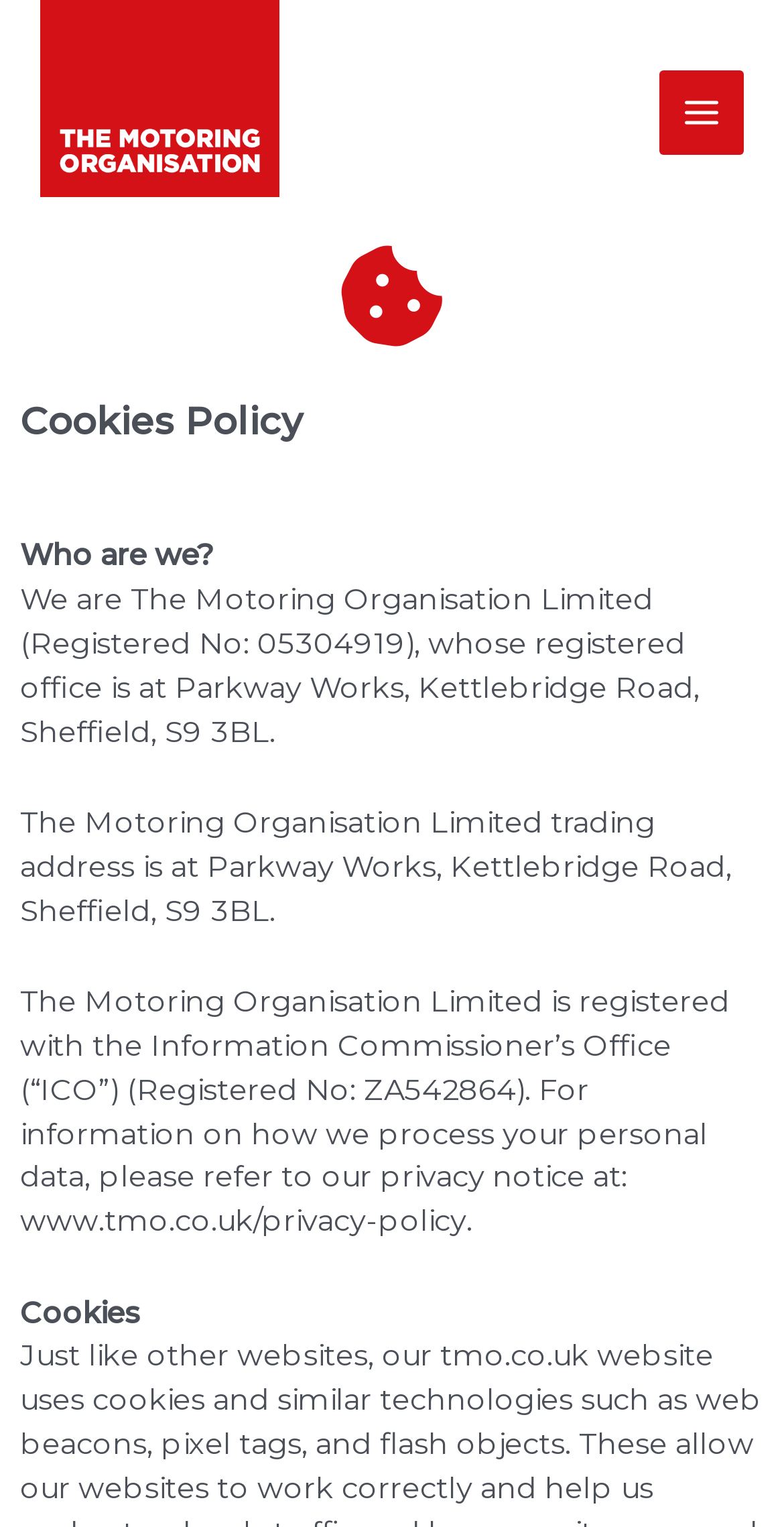What is the topic of the page?
Please answer the question as detailed as possible.

I found the answer by looking at the static text elements at the top of the page, which mention 'Cookies Policy' and provide information about the organization's cookie policy.